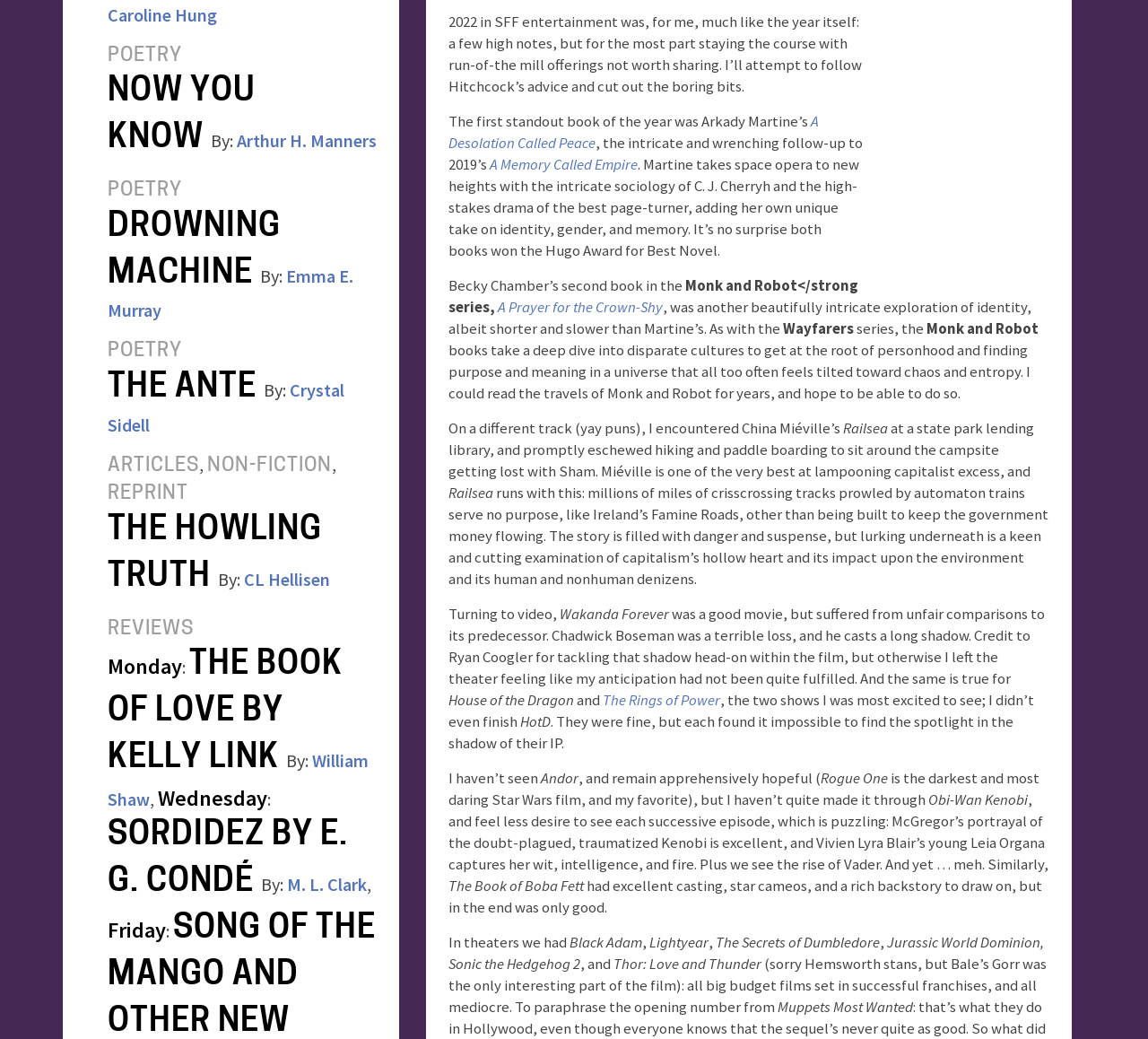What is the name of the movie mentioned in the paragraph that starts with 'Turning to video'?
Based on the image, please offer an in-depth response to the question.

The paragraph that starts with 'Turning to video' mentions 'Wakanda Forever was a good movie', so the name of the movie is Wakanda Forever.